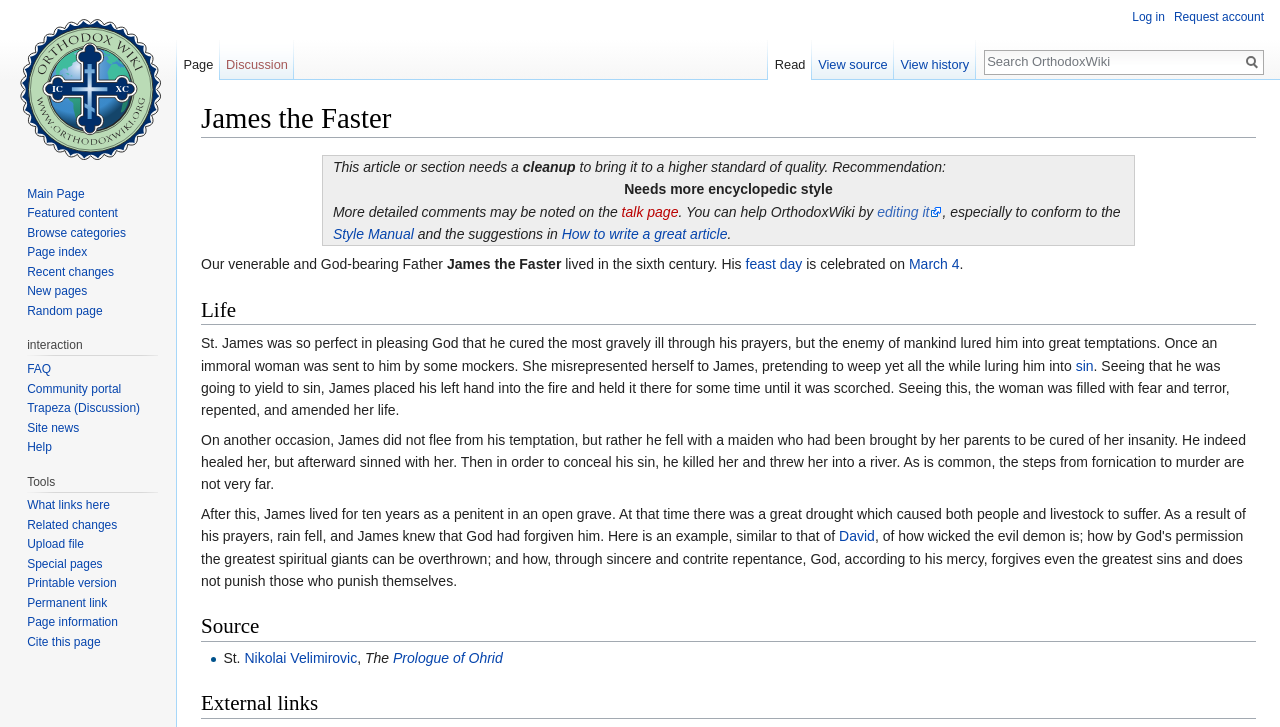Please give a succinct answer using a single word or phrase:
What is the name of the book mentioned in the 'Source' section?

The Prologue of Ohrid